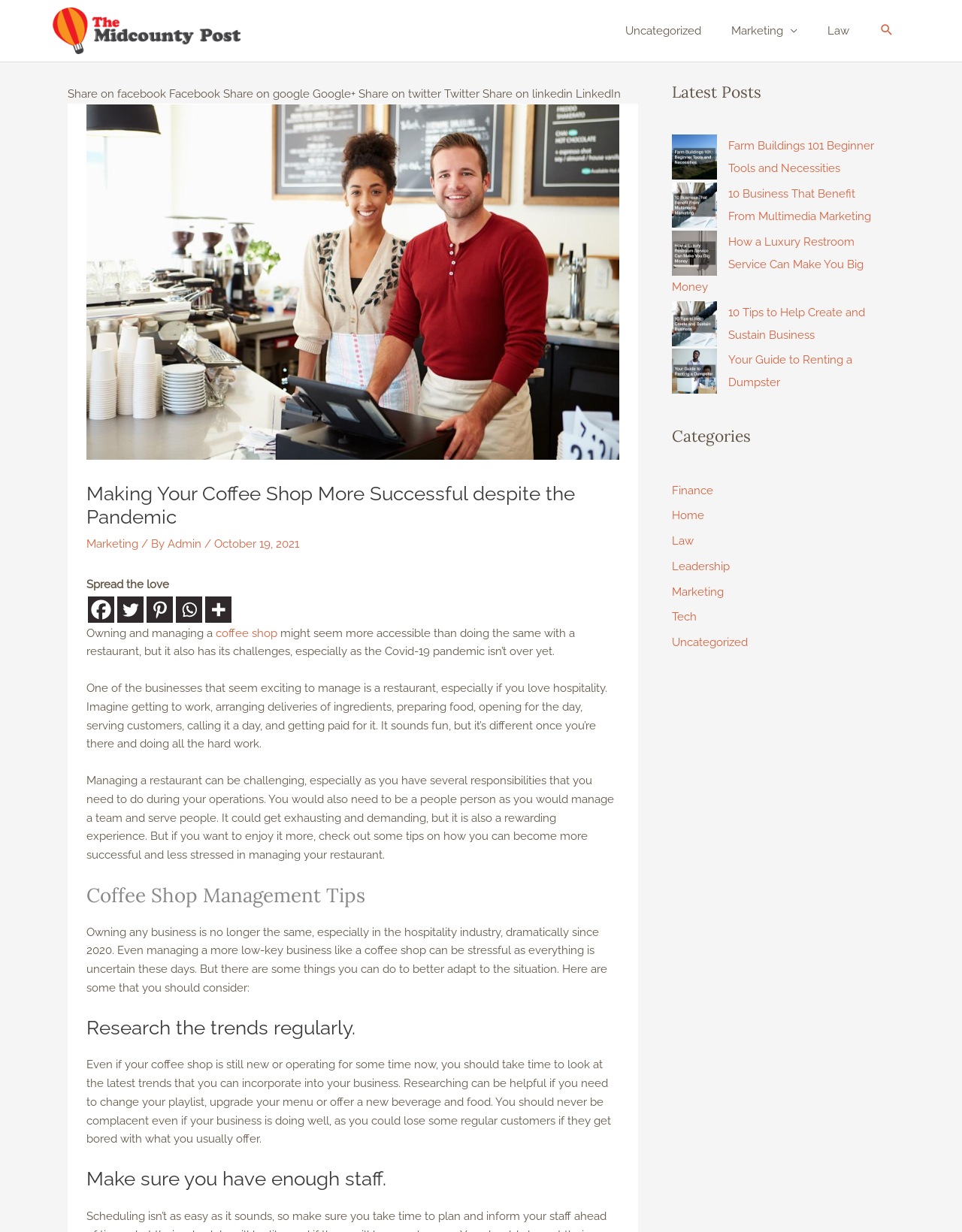Please find the bounding box coordinates of the element's region to be clicked to carry out this instruction: "Click on the 'Marketing' link".

[0.09, 0.436, 0.144, 0.447]